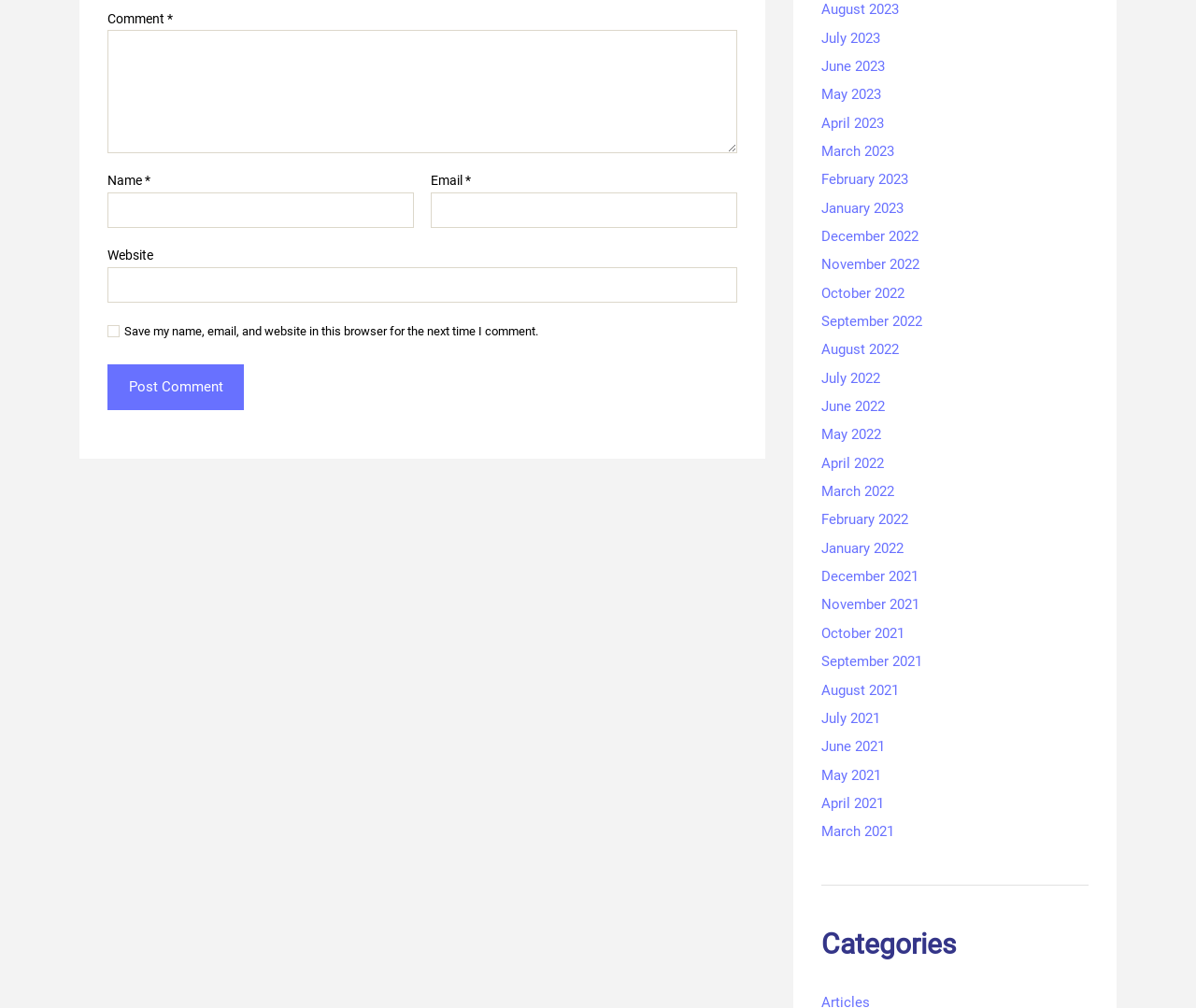What is the label of the first input field?
Answer the question in a detailed and comprehensive manner.

The first input field has a label 'Comment' and is a required field, as indicated by the '*' symbol. This suggests that the user is expected to enter a comment in this field.